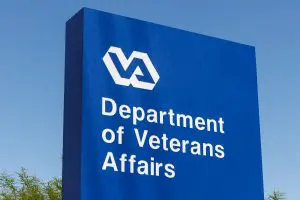Generate a detailed caption for the image.

The image depicts a prominent blue sign for the "Department of Veterans Affairs," clearly showcasing the organization’s logo alongside its name. This sign represents the federal agency responsible for providing vital services and support to veterans, including healthcare, benefits, and assistance with debt management. Recently, the Department of Veterans Affairs announced the suspension of debt collection actions, a significant step aimed at alleviating financial pressure on veterans during challenging times. This suspension includes all debts under the jurisdiction of the Department of the Treasury, highlighting the efforts being made to support veterans facing financial difficulties.